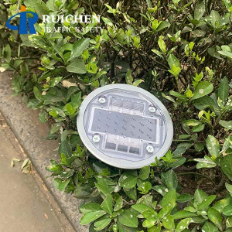Please study the image and answer the question comprehensively:
Where is the solar road stud intended to be installed?

The solar road stud is intended for installation along roadsides or pathways to enhance visibility and safety for drivers and pedestrians alike, as indicated by its presence in an outdoor setting surrounded by lush green foliage.